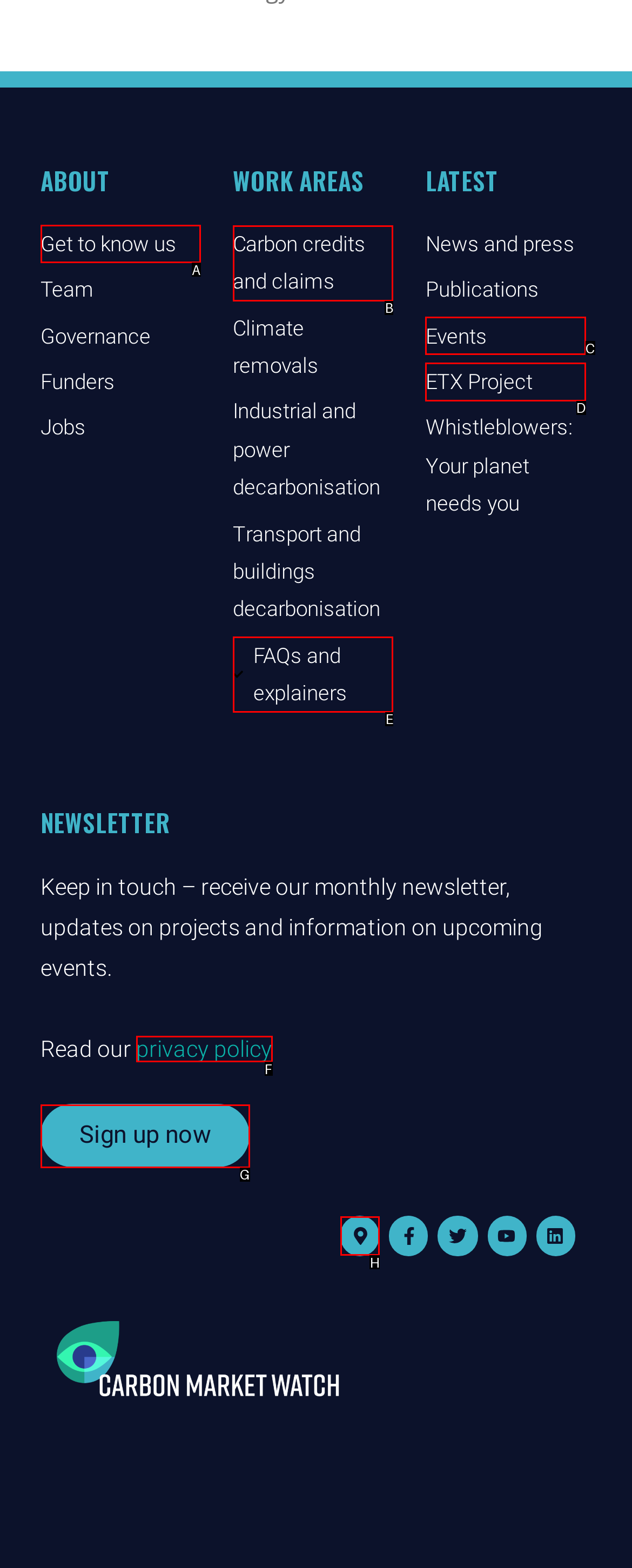Determine the letter of the UI element I should click on to complete the task: Learn about carbon credits and claims from the provided choices in the screenshot.

B